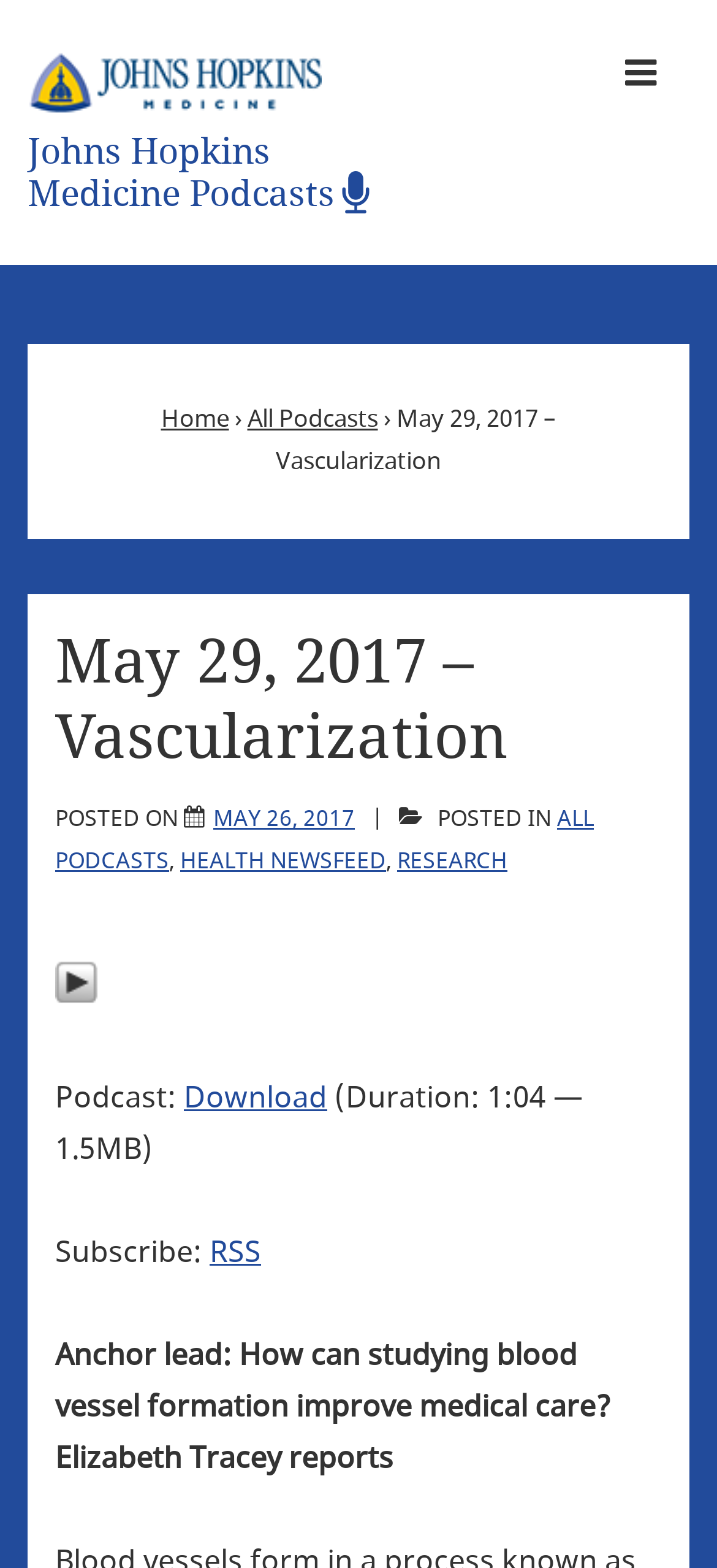Could you specify the bounding box coordinates for the clickable section to complete the following instruction: "Open the menu"?

[0.833, 0.016, 0.956, 0.074]